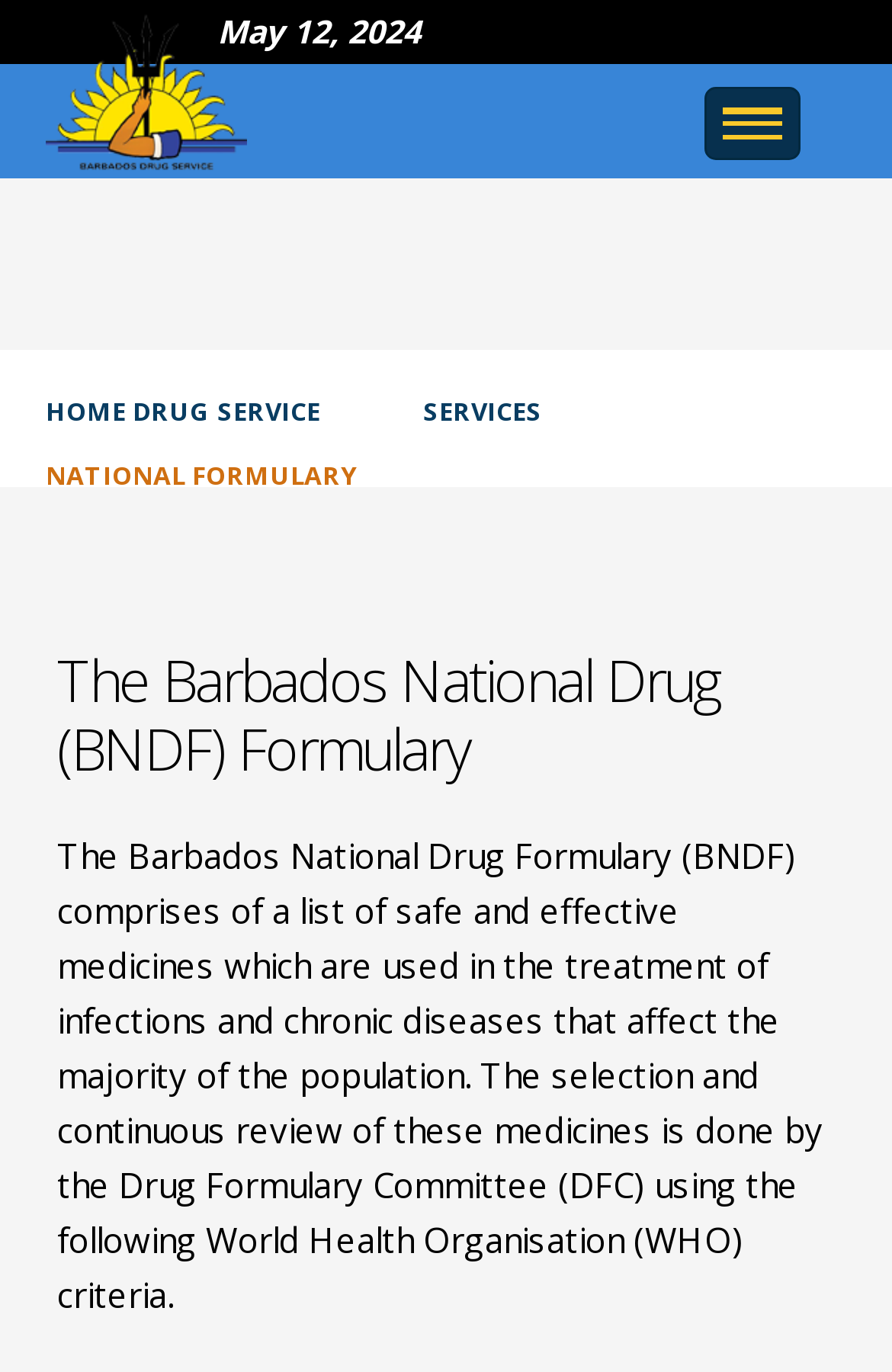Provide a thorough description of the webpage's content and layout.

The webpage is about the Drug Service: National Formulary. At the top, there is a date "May 12, 2024" displayed prominently. Below the date, there is a horizontal navigation bar with three links: "HOME DRUG SERVICE" on the left, "SERVICES" in the middle, and "NATIONAL FORMULARY" on the right. To the left of the navigation bar, there is an image, likely a logo or icon.

Further down the page, there is a heading that reads "The Barbados National Drug (BNDF) Formulary". Below the heading, there is a paragraph of text that explains the purpose and composition of the Barbados National Drug Formulary, including the selection and review process of medicines by the Drug Formulary Committee using World Health Organisation criteria.